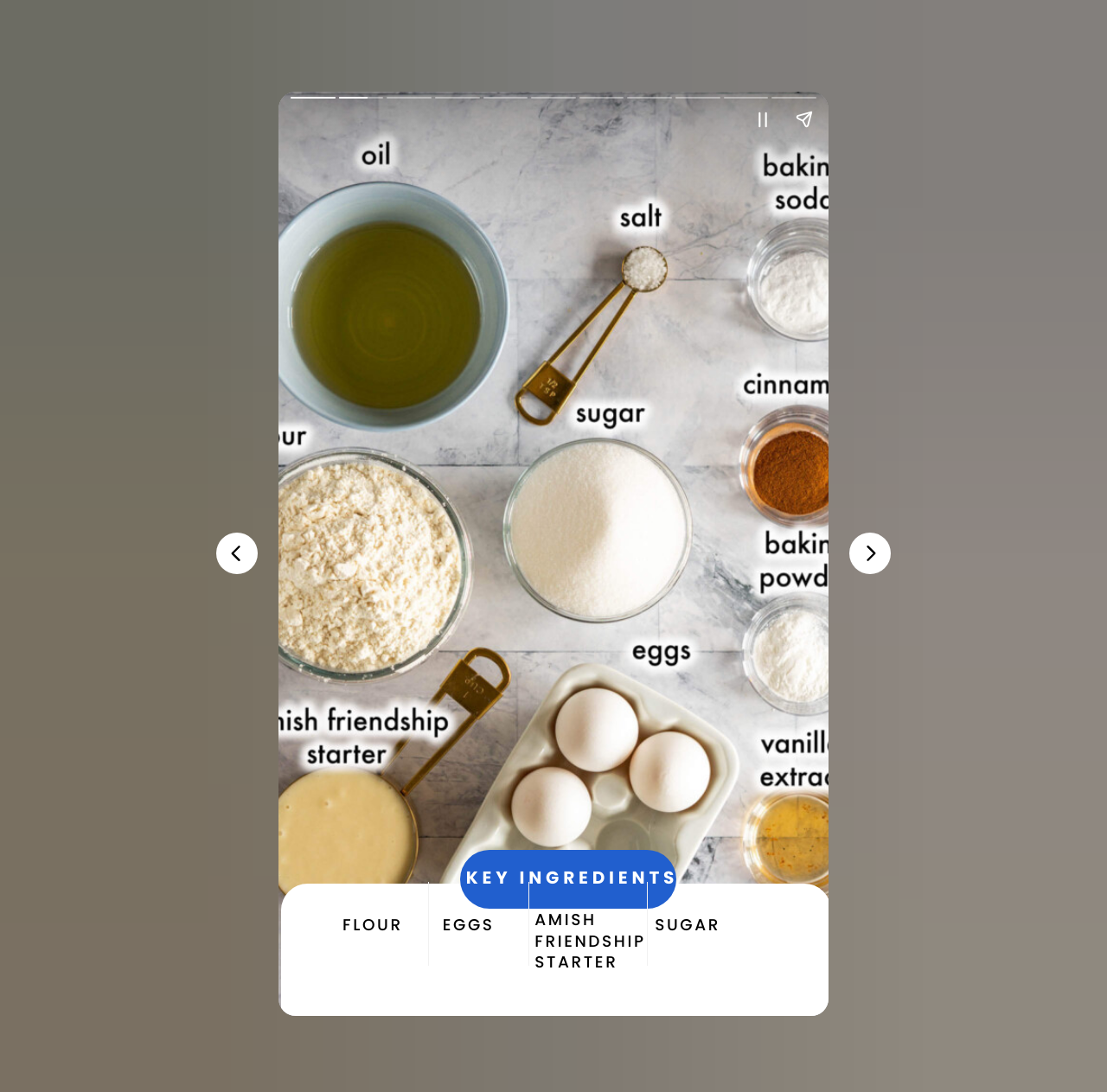Please give a one-word or short phrase response to the following question: 
What type of bread is being discussed?

Amish Friendship Bread